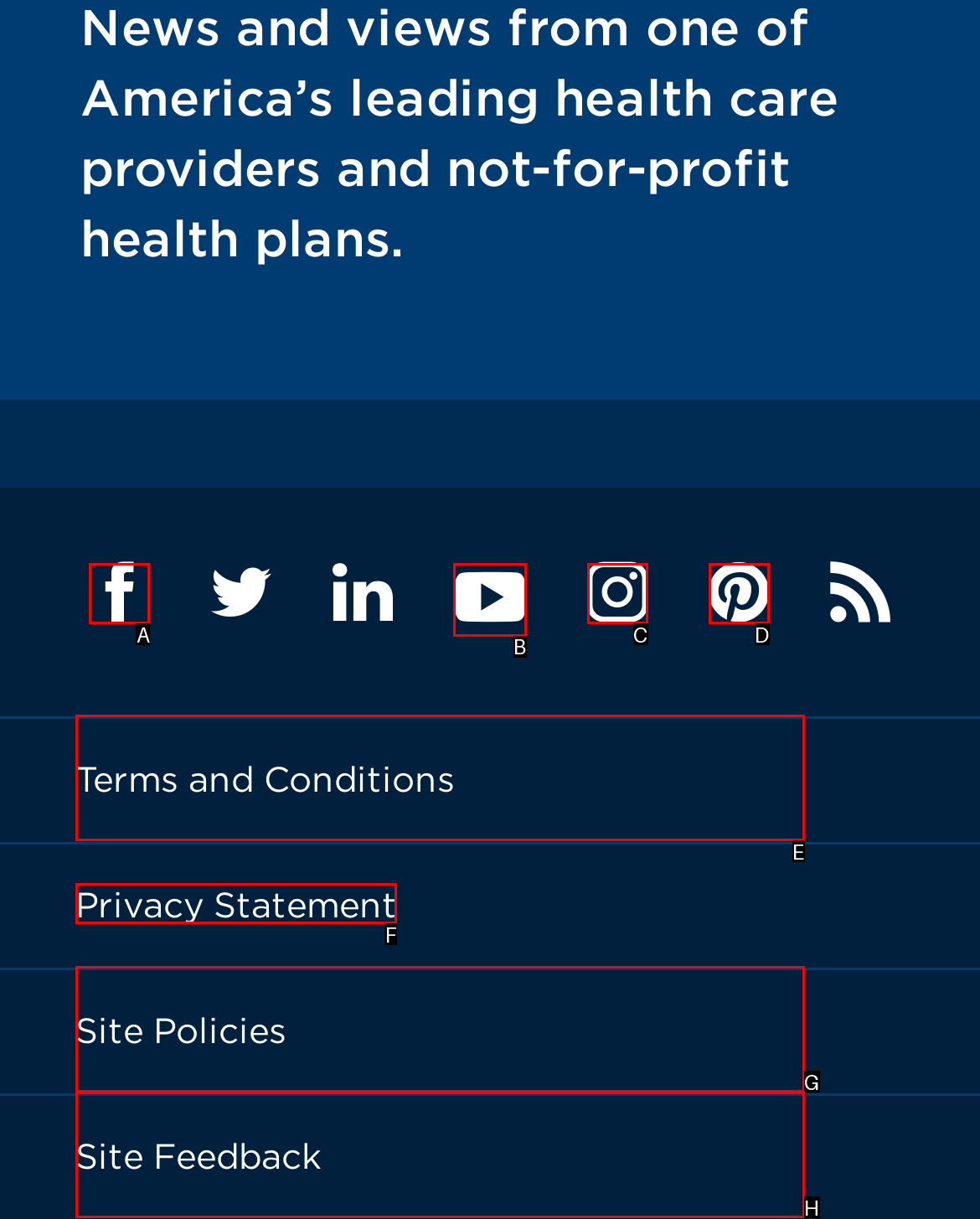Identify the HTML element to click to execute this task: visit Privacy Statement Respond with the letter corresponding to the proper option.

F